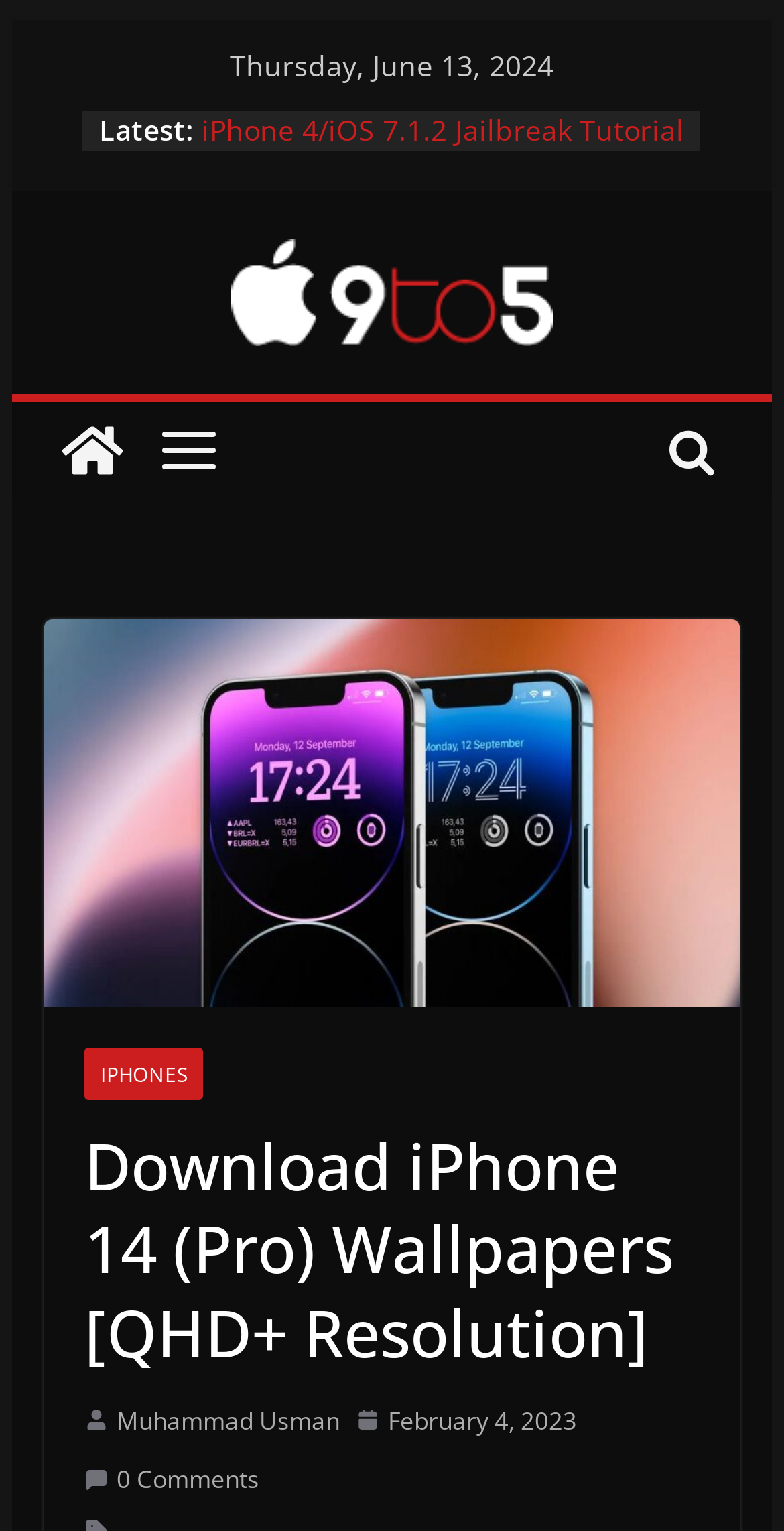Answer the question using only a single word or phrase: 
How many list markers are there in the webpage?

6